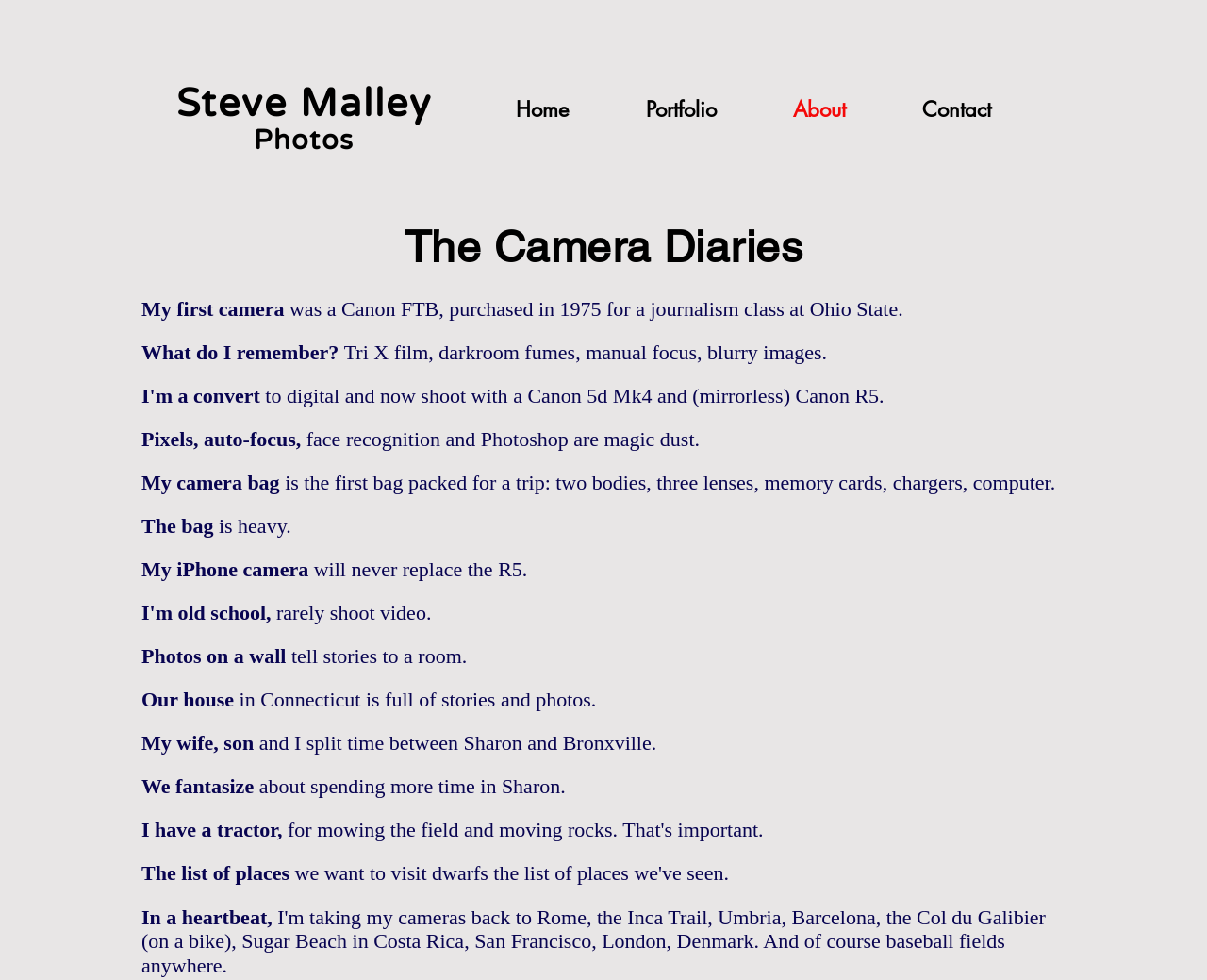Using the details from the image, please elaborate on the following question: What is Steve Malley's hobby besides photography?

The text 'And of course baseball fields anywhere.' suggests that Steve Malley has an interest in baseball, besides photography.